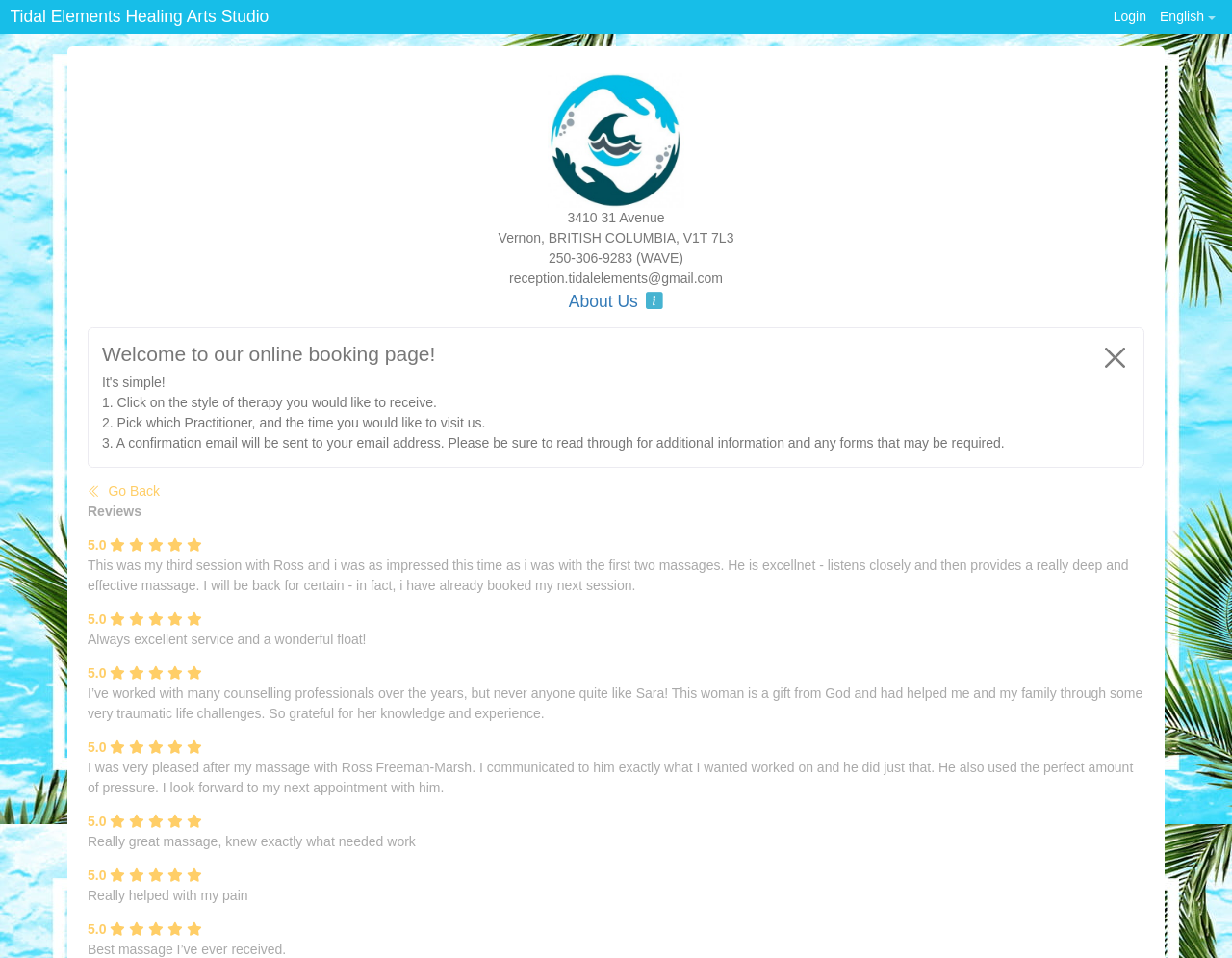What is the rating of the reviews?
Using the image provided, answer with just one word or phrase.

5.0